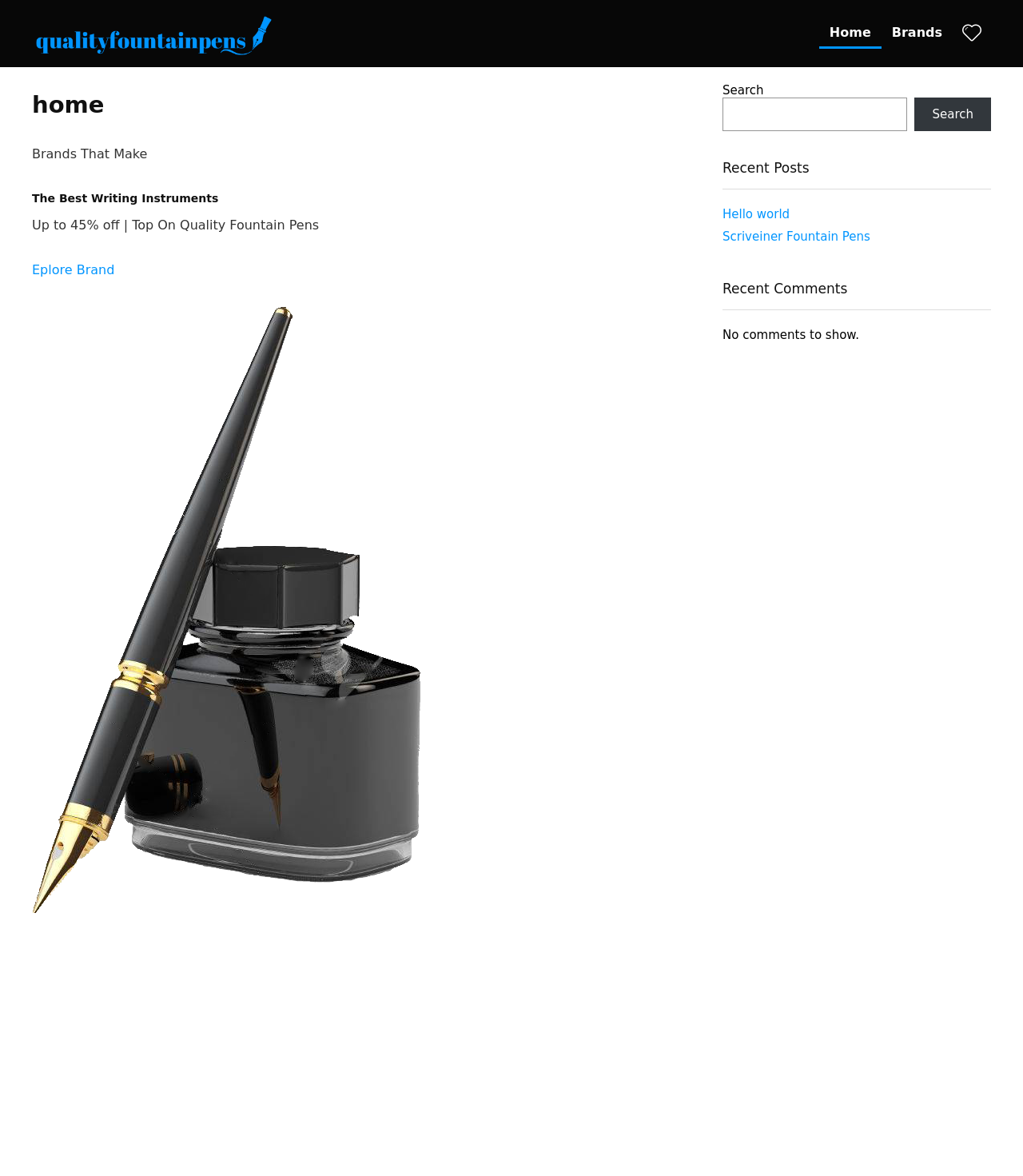Find the bounding box coordinates for the area that should be clicked to accomplish the instruction: "Search for a term".

[0.706, 0.083, 0.887, 0.111]